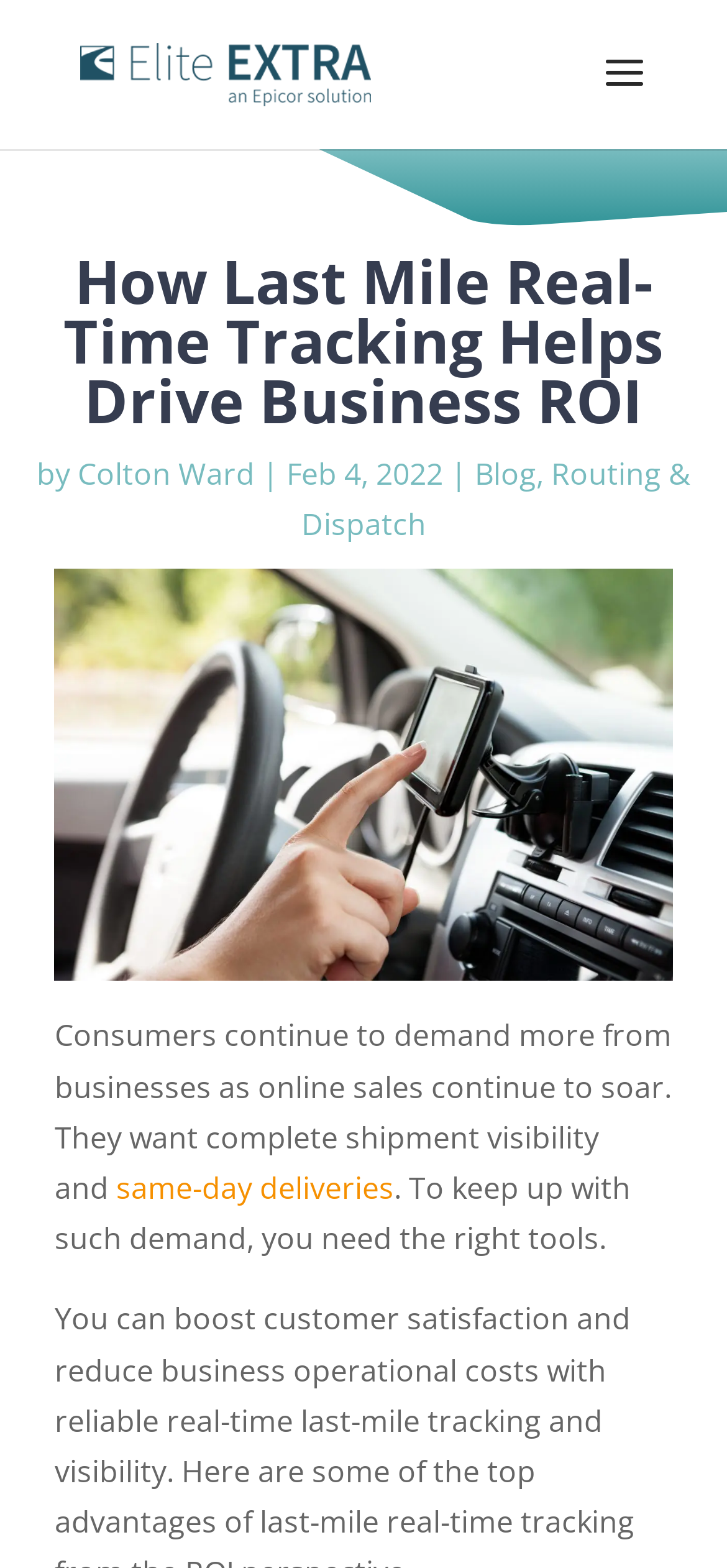Please answer the following query using a single word or phrase: 
What is the topic of the blog post?

Last Mile Real-Time Tracking